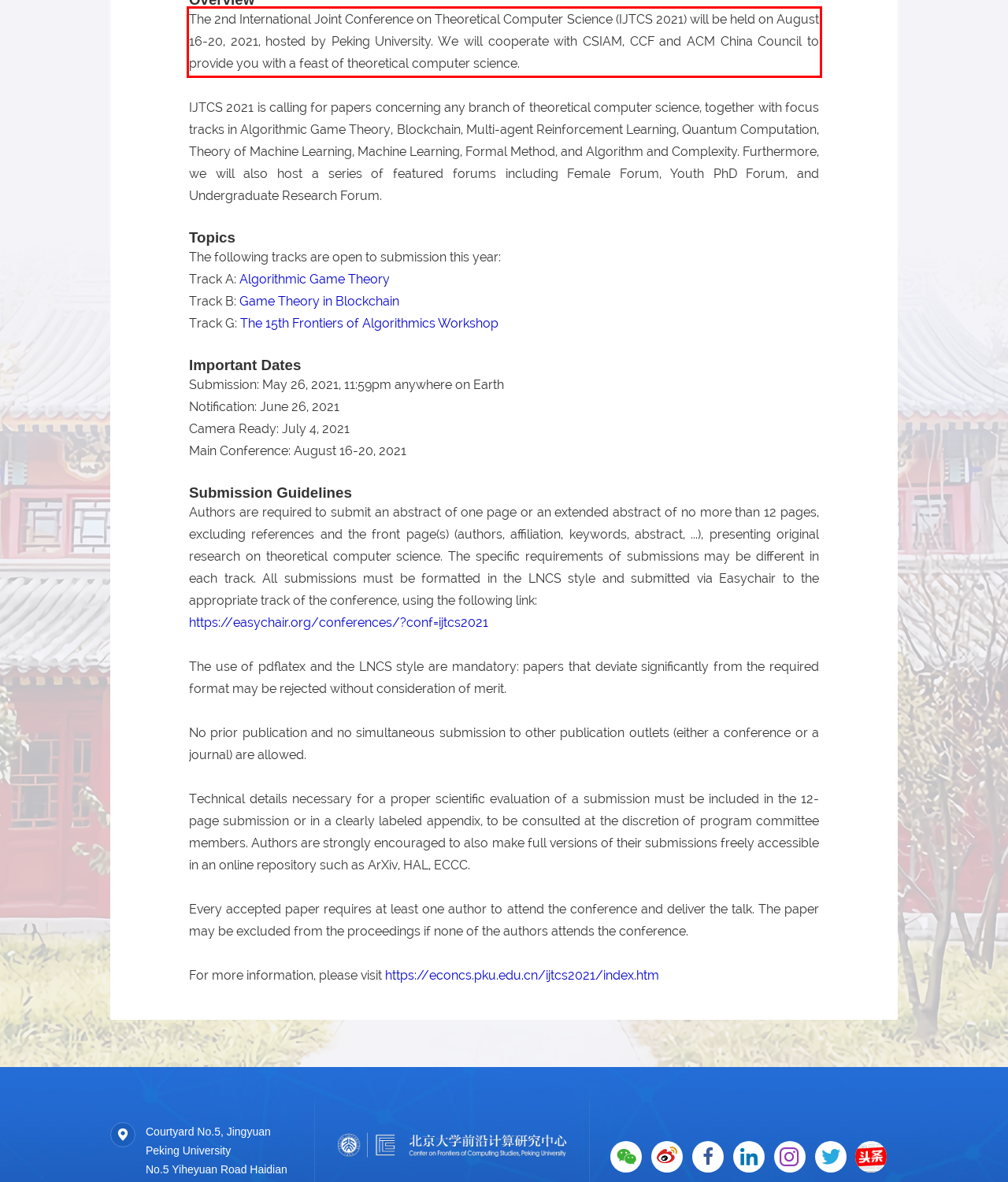Examine the screenshot of the webpage, locate the red bounding box, and perform OCR to extract the text contained within it.

The 2nd International Joint Conference on Theoretical Computer Science (IJTCS 2021) will be held on August 16-20, 2021, hosted by Peking University. We will cooperate with CSIAM, CCF and ACM China Council to provide you with a feast of theoretical computer science.